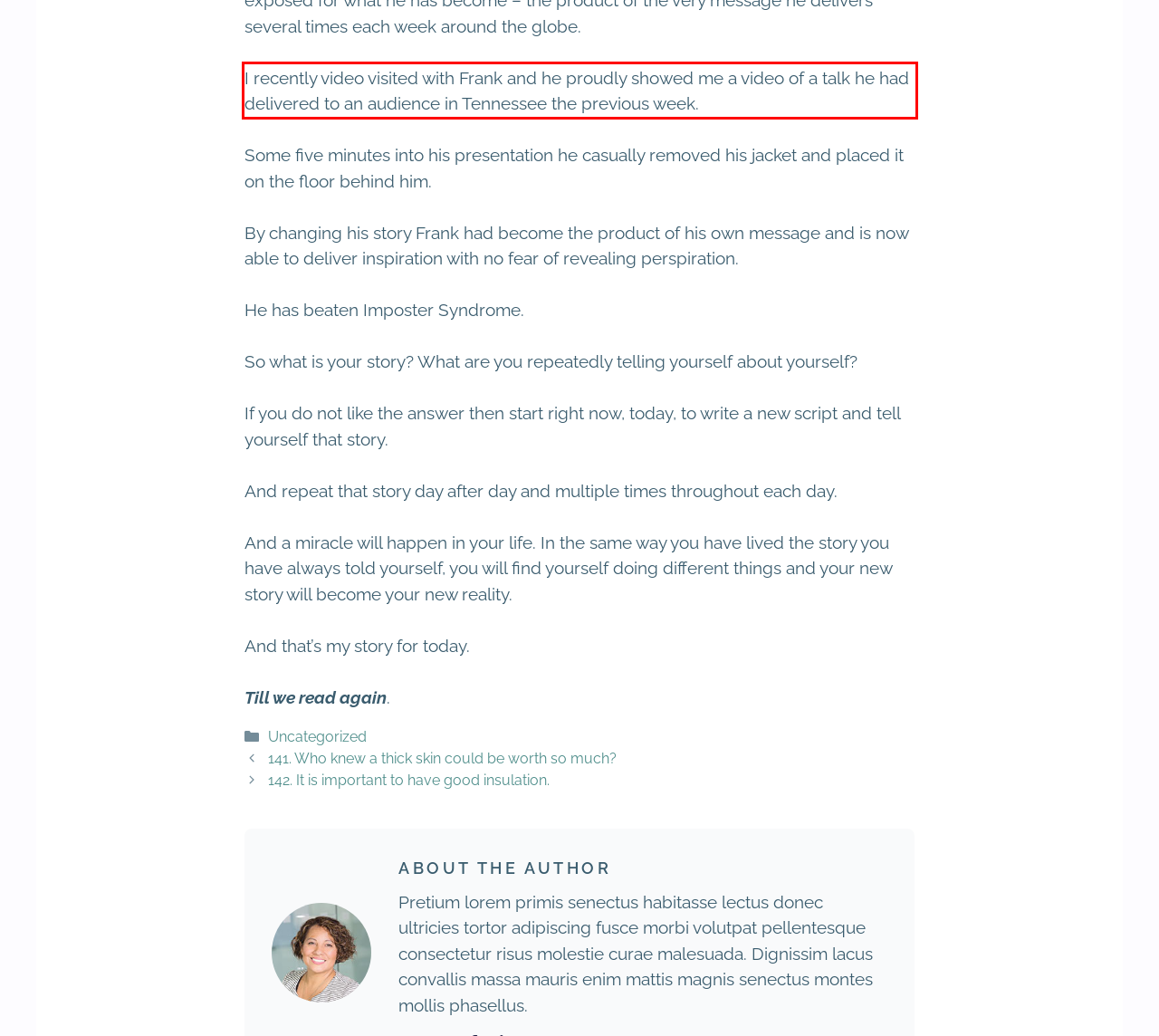Within the provided webpage screenshot, find the red rectangle bounding box and perform OCR to obtain the text content.

I recently video visited with Frank and he proudly showed me a video of a talk he had delivered to an audience in Tennessee the previous week.